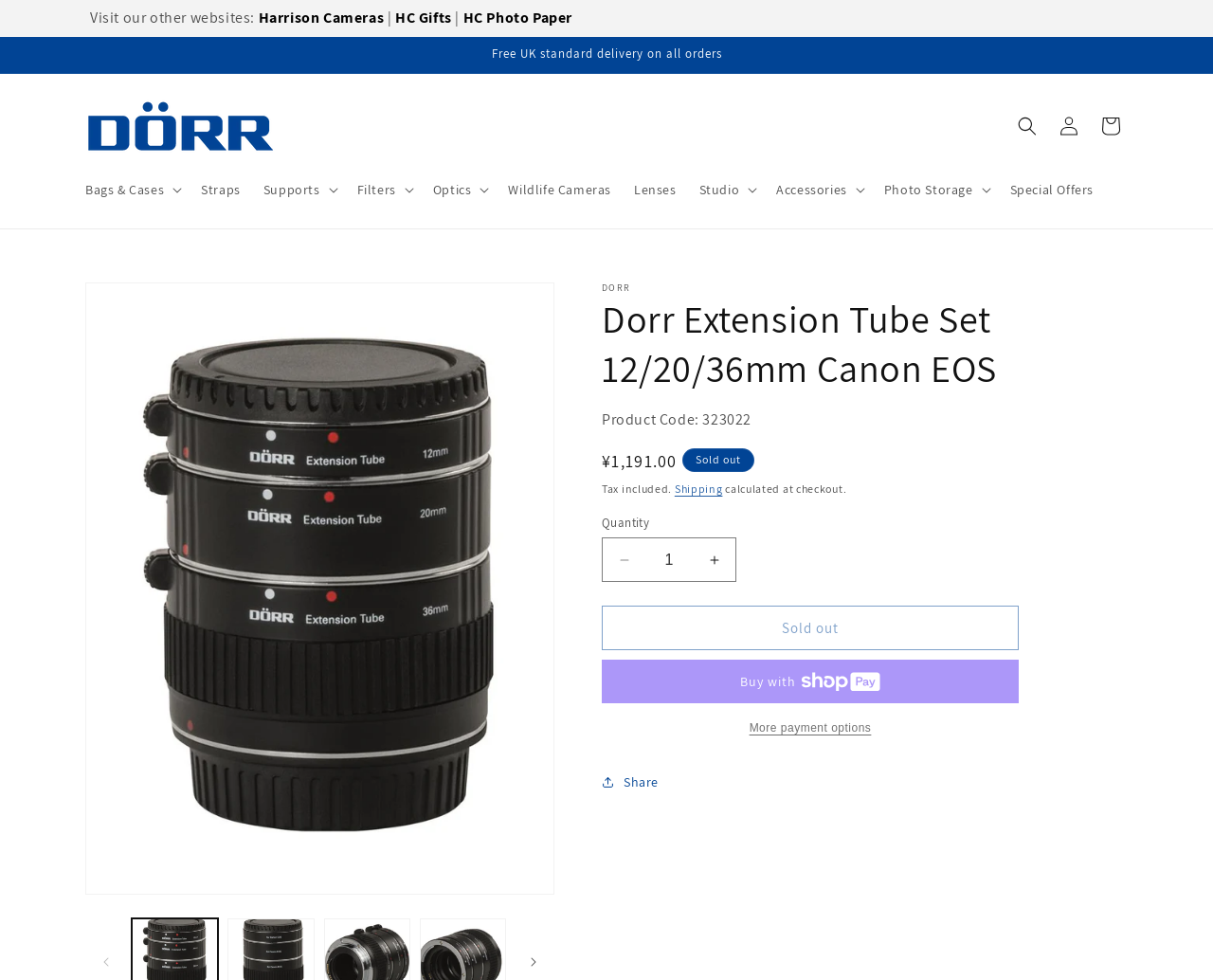Use one word or a short phrase to answer the question provided: 
How can I share the product with others?

Click the Share button